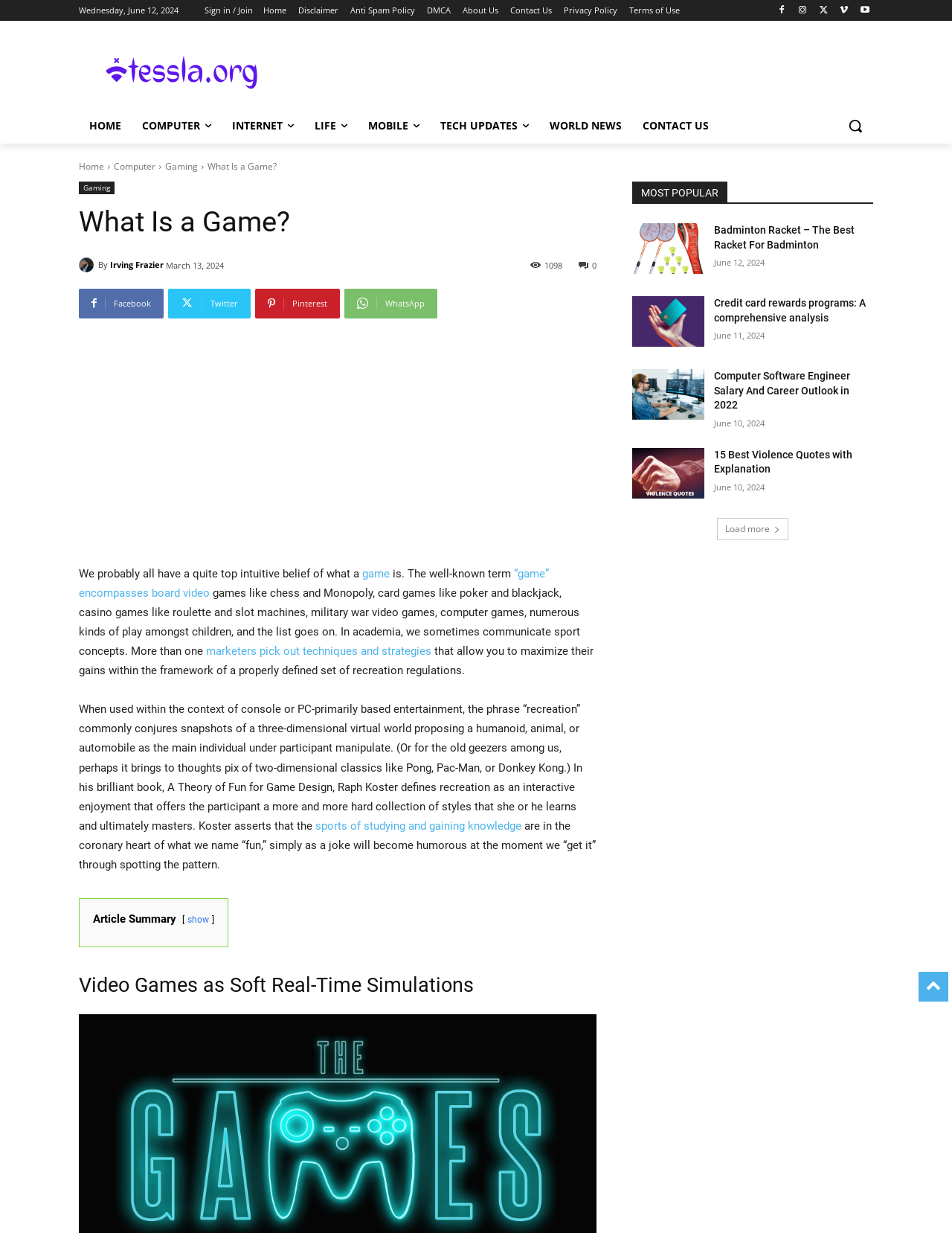Given the description "Contact Us", provide the bounding box coordinates of the corresponding UI element.

[0.664, 0.088, 0.755, 0.116]